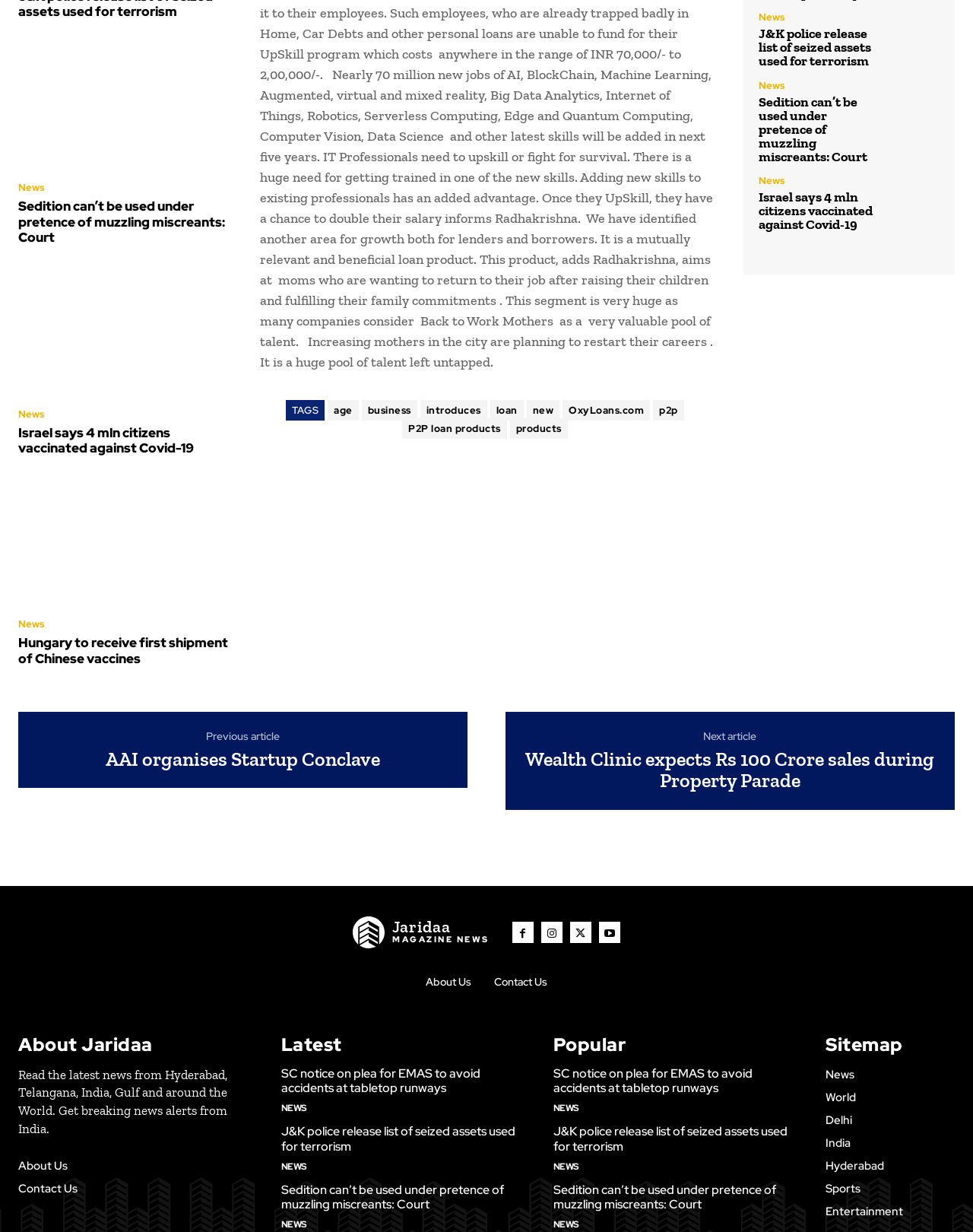What is the name of the magazine?
Look at the image and provide a detailed response to the question.

The name of the magazine can be found at the top of the webpage, where it says 'Jaridaa MAGAZINE NEWS'.